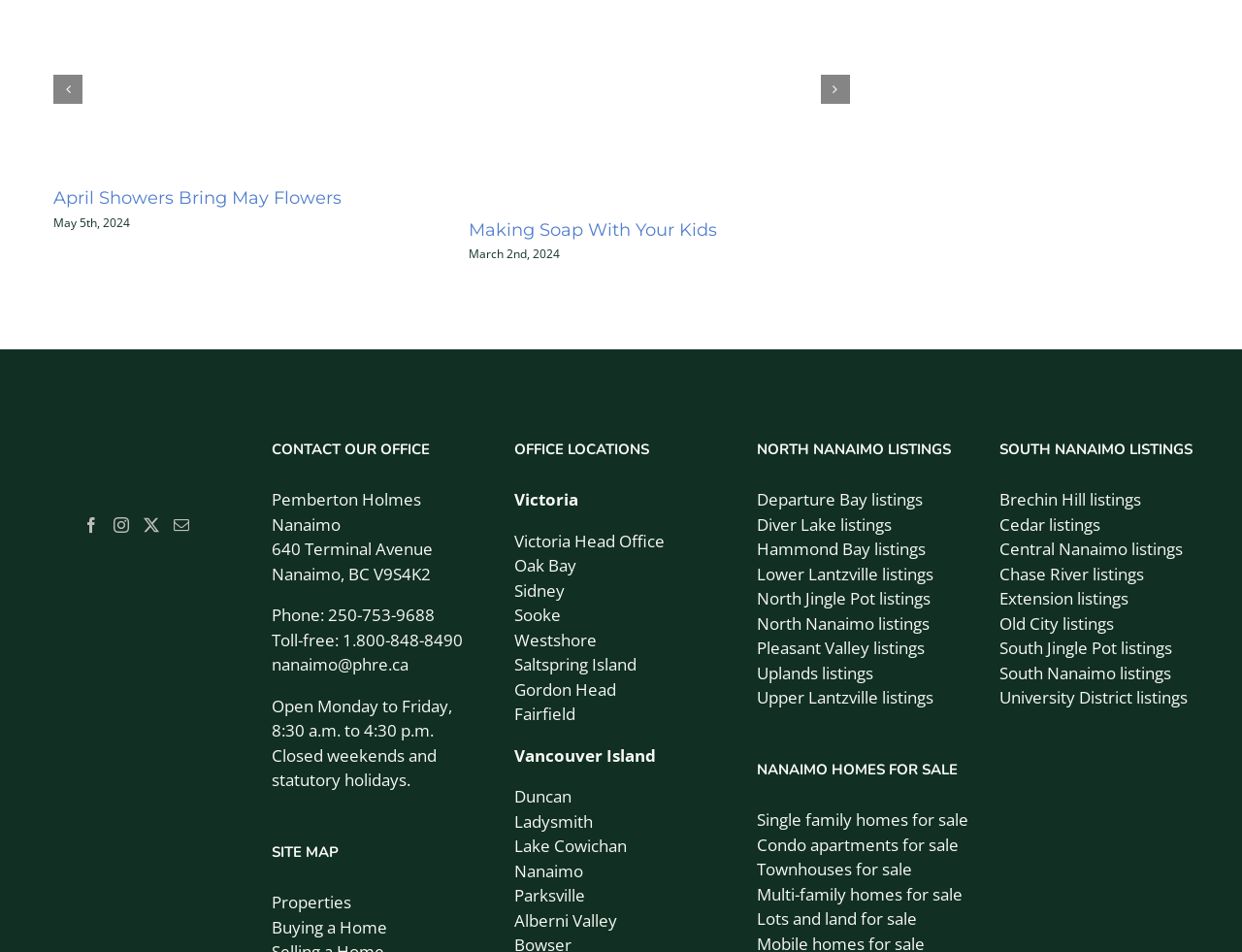Please reply with a single word or brief phrase to the question: 
What is the title of the first article?

April Showers Bring May Flowers